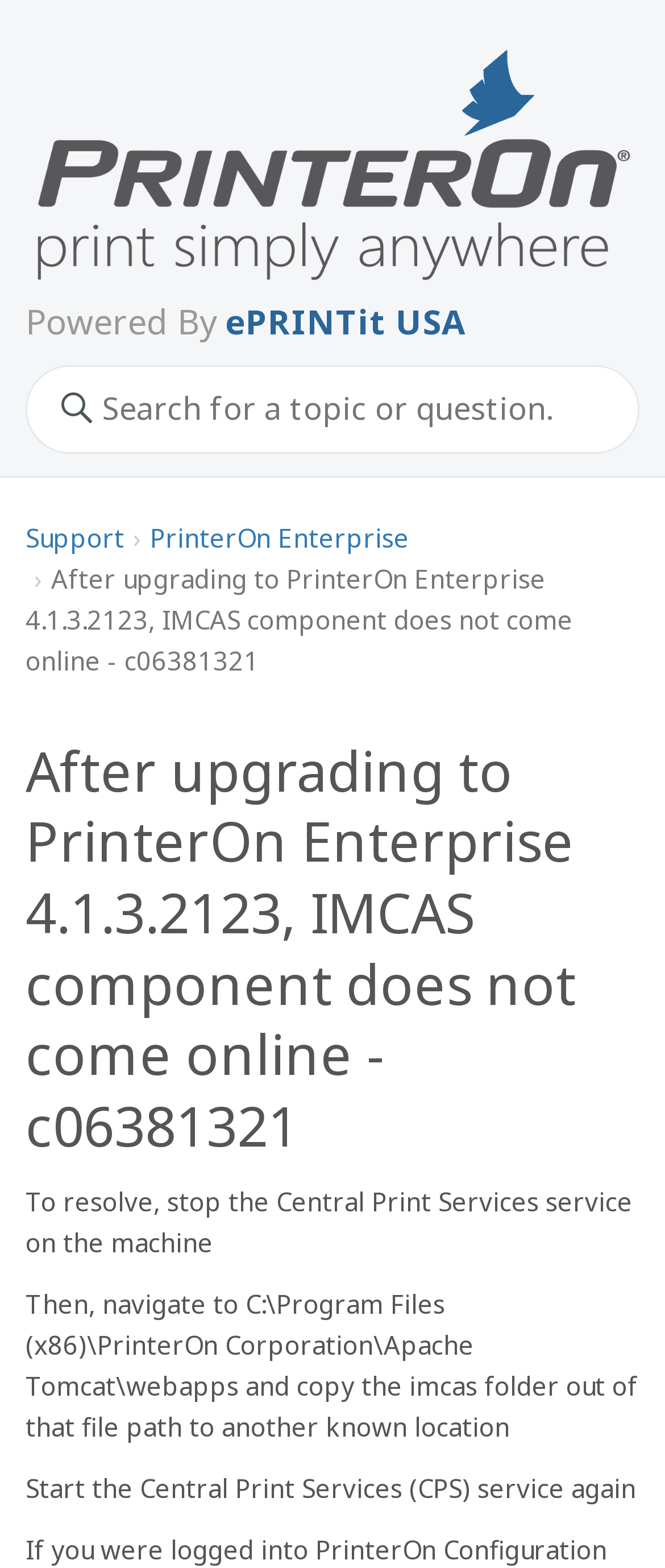Give a one-word or one-phrase response to the question: 
What is the solution to the IMCAS component issue?

Stop CPS service, copy imcas folder, and restart CPS service